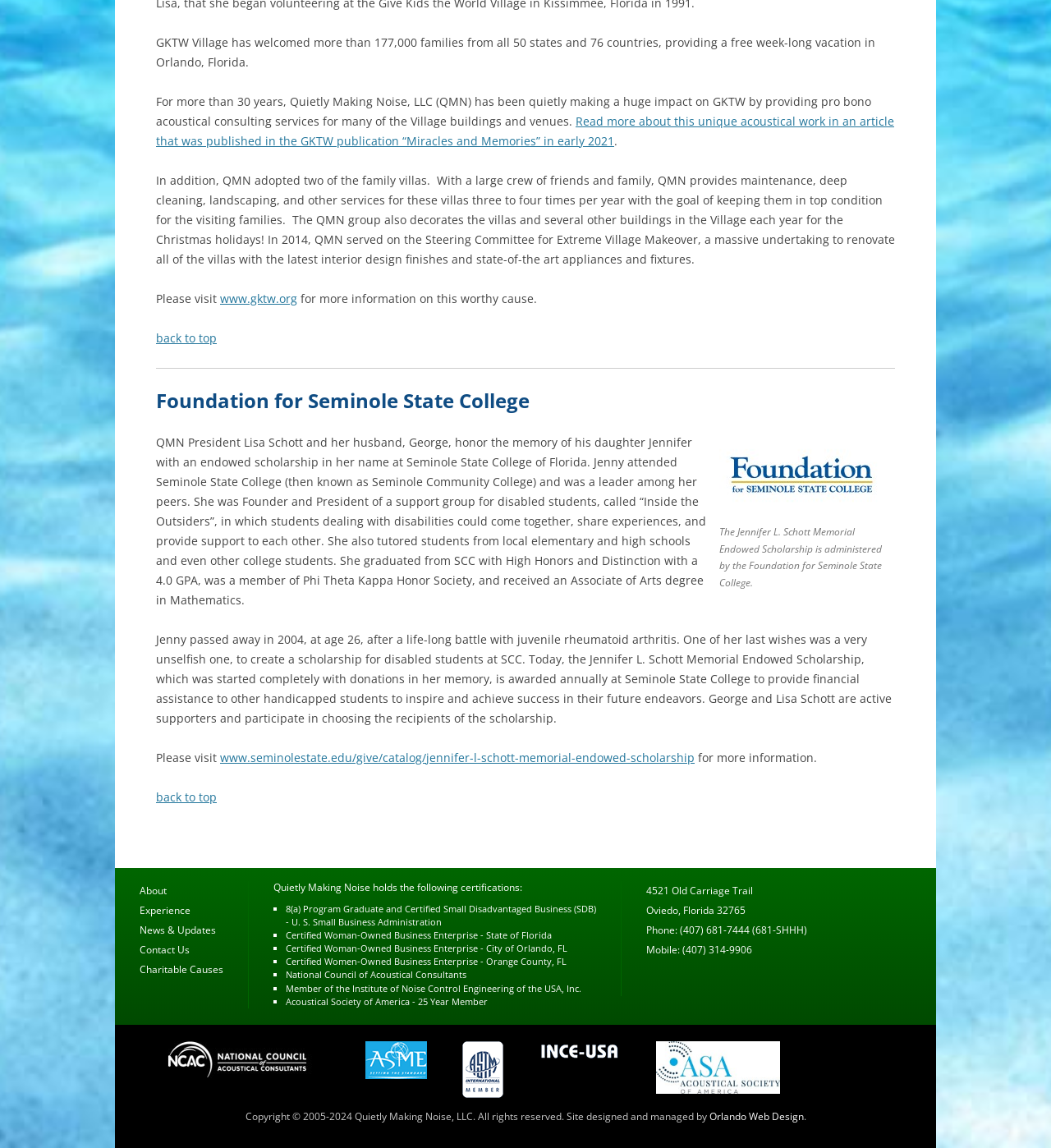Please find the bounding box coordinates in the format (top-left x, top-left y, bottom-right x, bottom-right y) for the given element description. Ensure the coordinates are floating point numbers between 0 and 1. Description: Orlando Web Design

[0.675, 0.966, 0.764, 0.979]